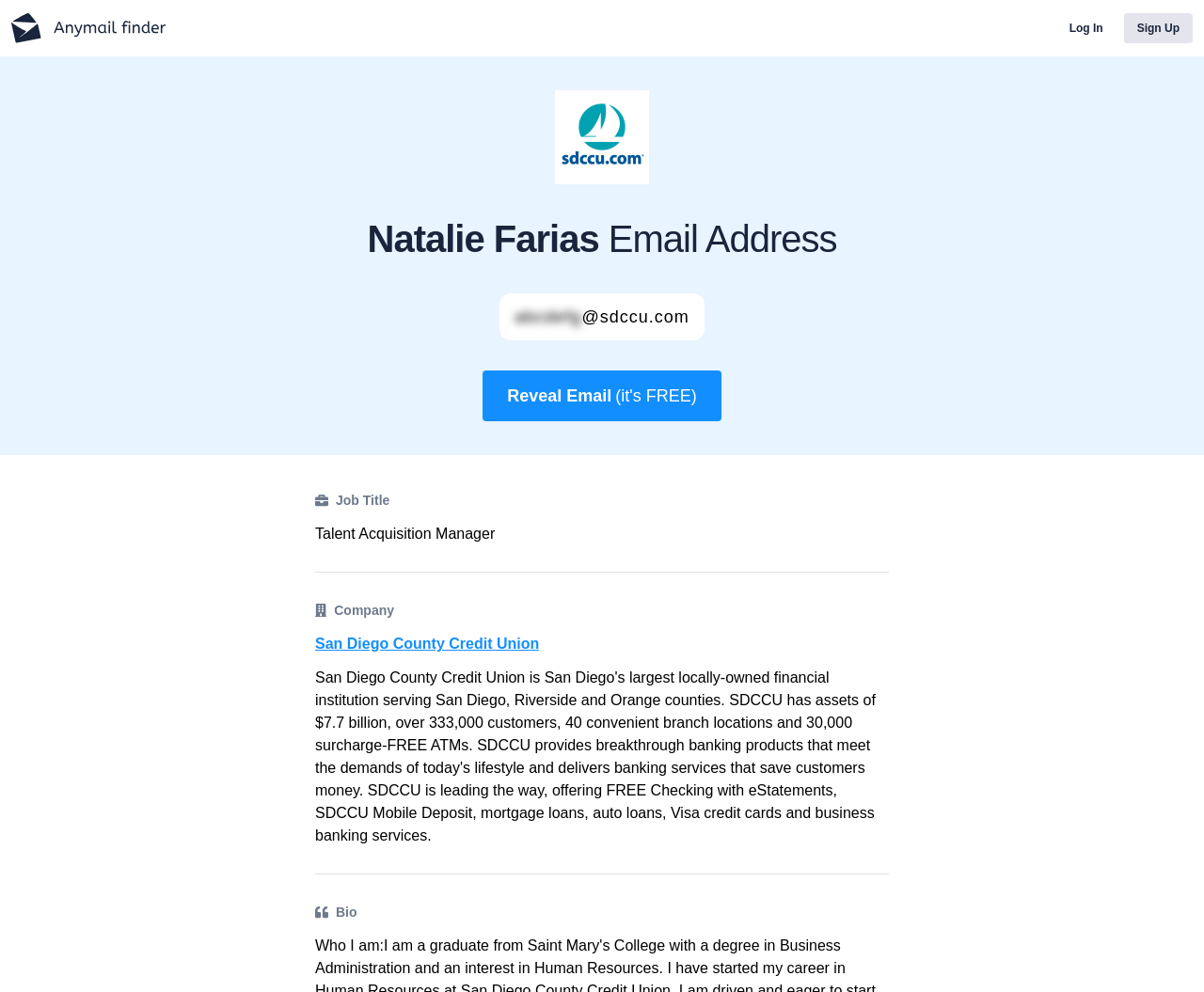What company does Natalie Farias work for?
Carefully analyze the image and provide a thorough answer to the question.

I found the answer by looking at the link element with the content 'San Diego County Credit Union' which is associated with the StaticText element 'Company'.